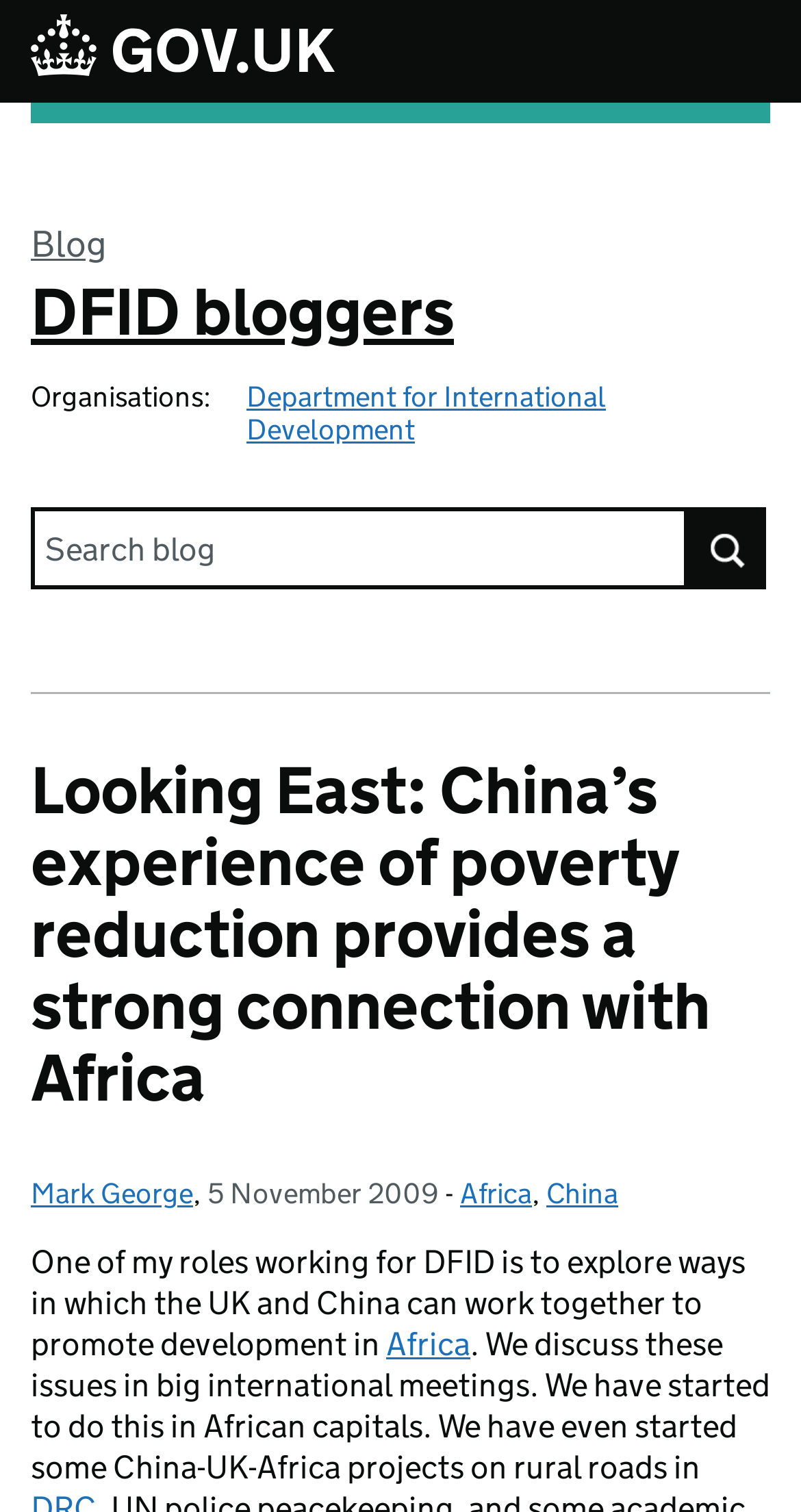What is the date of the blog post?
Refer to the screenshot and respond with a concise word or phrase.

5 November 2009